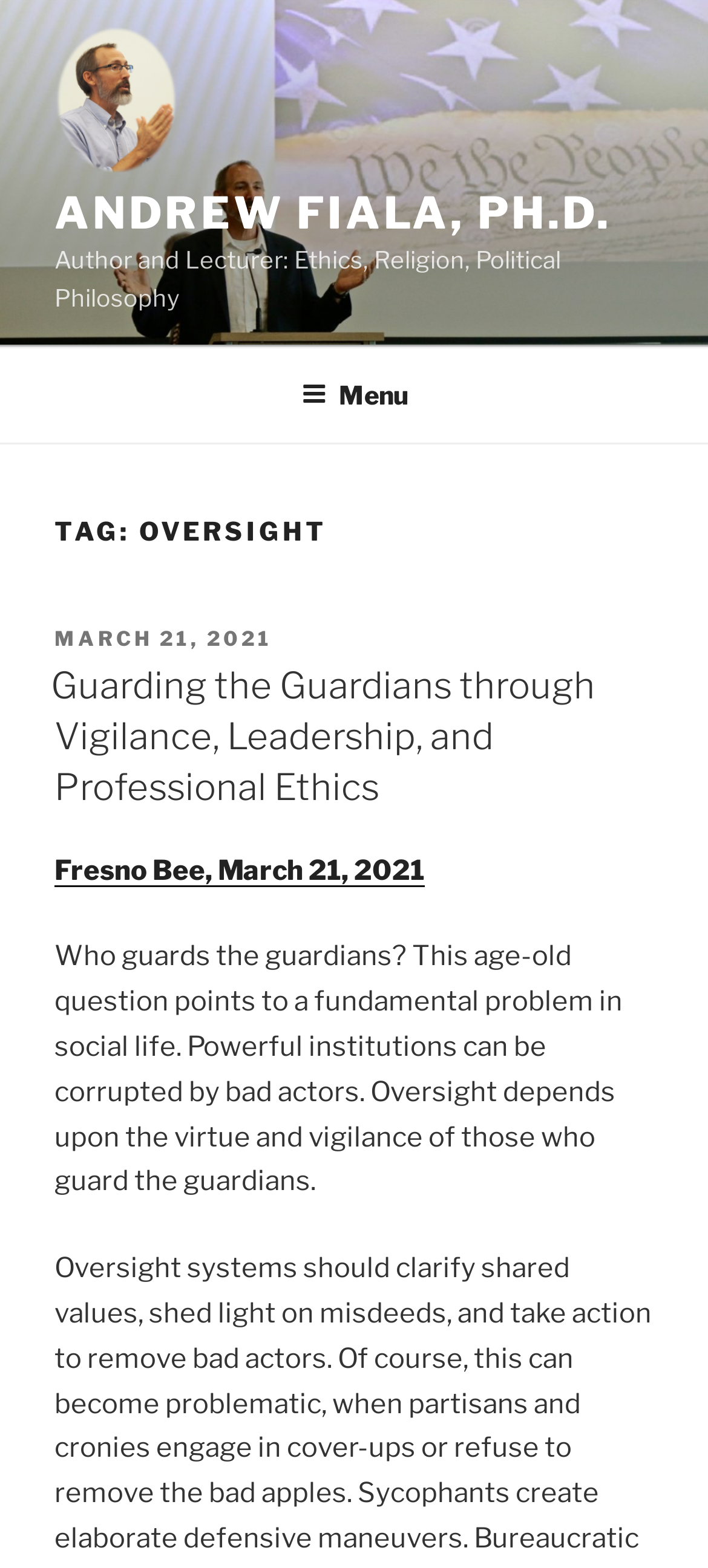What is the main theme of the article?
Please provide a comprehensive answer based on the contents of the image.

The main heading 'TAG: OVERSIGHT' and the article title 'Guarding the Guardians' suggest that the main theme of the article is related to oversight and guardians, and the StaticText element 'Who guards the guardians?...' further supports this idea.